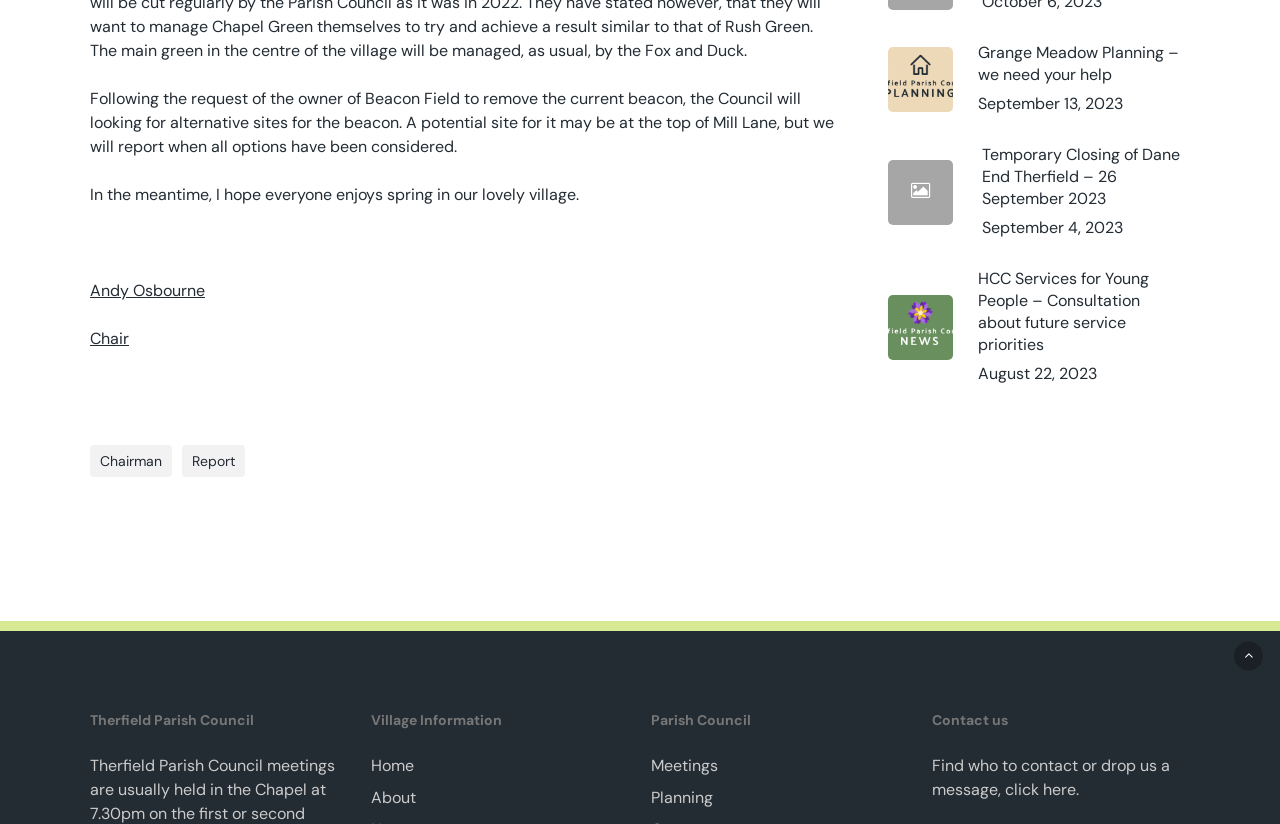Find the UI element described as: "report" and predict its bounding box coordinates. Ensure the coordinates are four float numbers between 0 and 1, [left, top, right, bottom].

[0.142, 0.54, 0.191, 0.579]